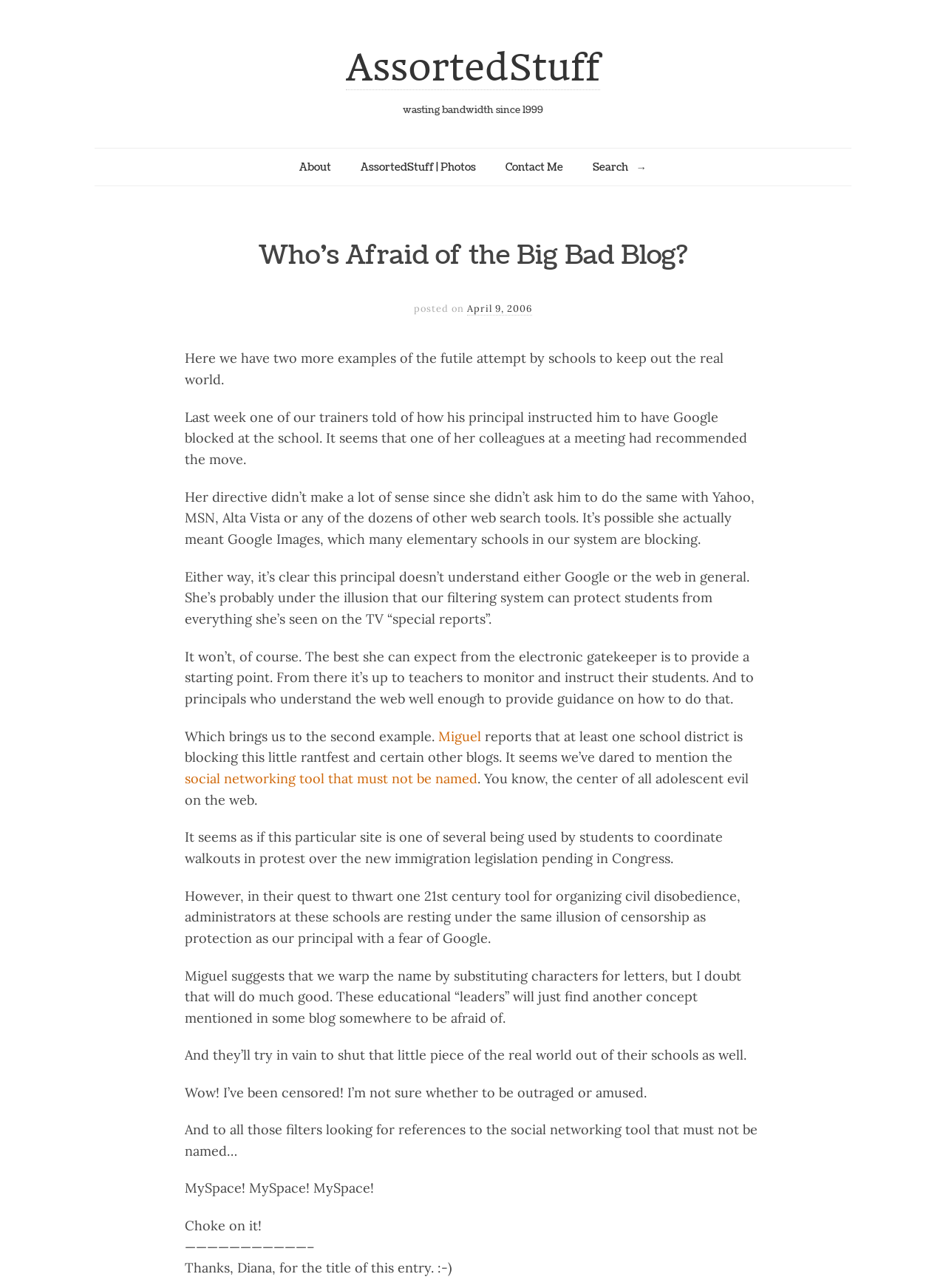Please provide a comprehensive answer to the question below using the information from the image: What is the date of the blog post?

The date of the blog post can be found in the link element with the text 'April 9, 2006'. This element is located below the heading element and indicates the date when the blog post was published.